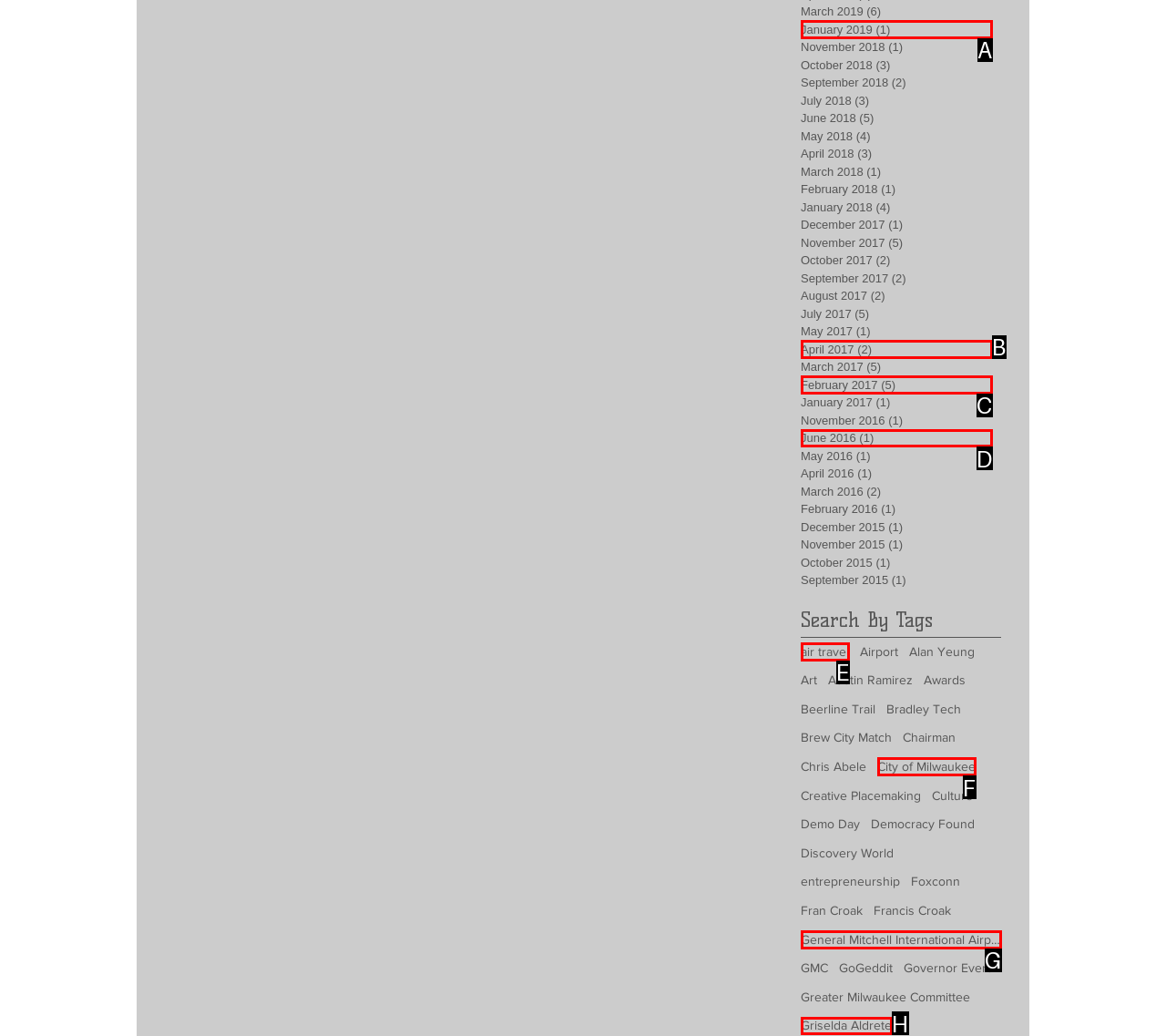Tell me which one HTML element best matches the description: aria-label="Black Pinterest Icon"
Answer with the option's letter from the given choices directly.

None